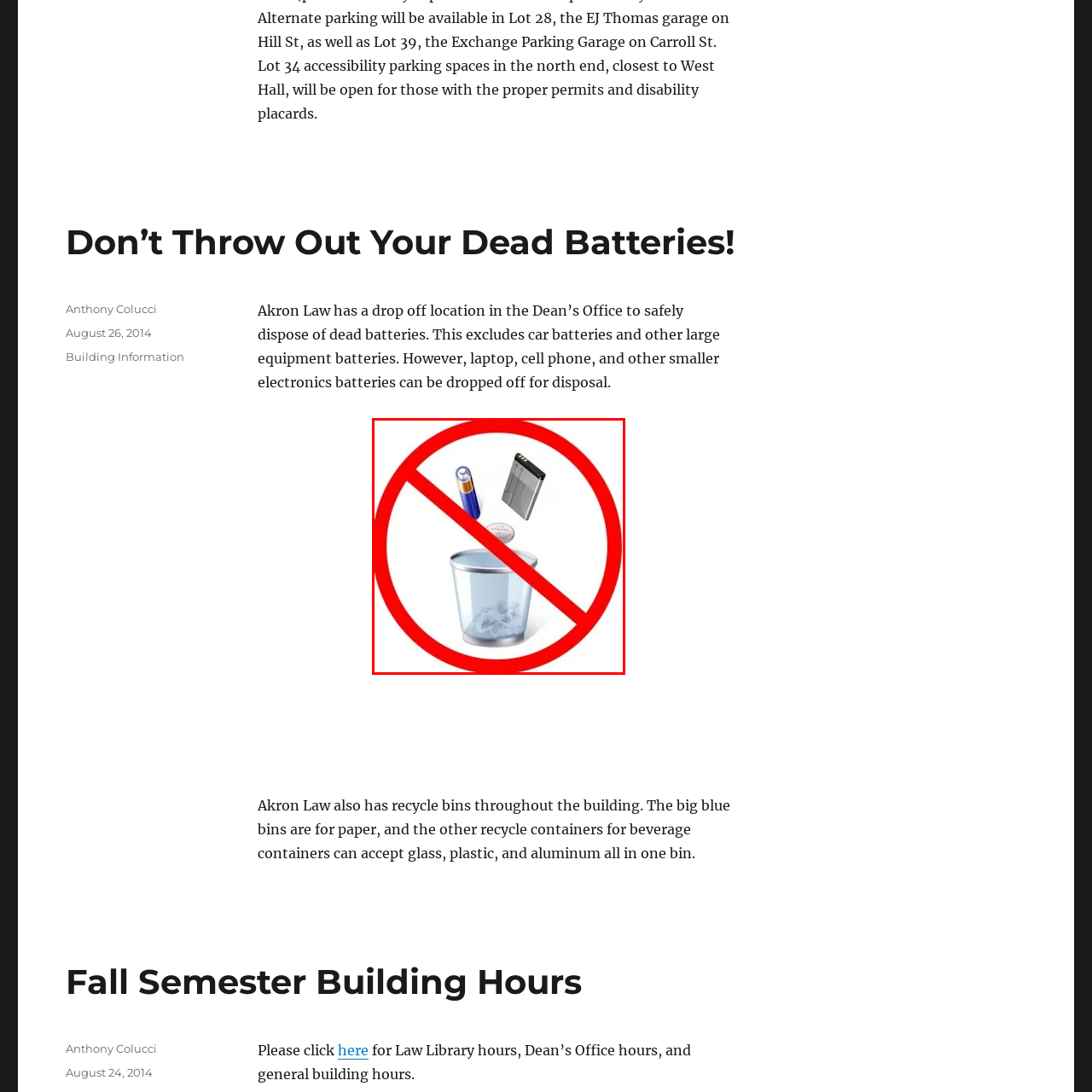Direct your attention to the image contained by the red frame and provide a detailed response to the following question, utilizing the visual data from the image:
How many types of batteries are displayed in the image?

The image prominently displays two types of batteries, including a cylindrical battery and a flat one, hovering over the metal waste bin.